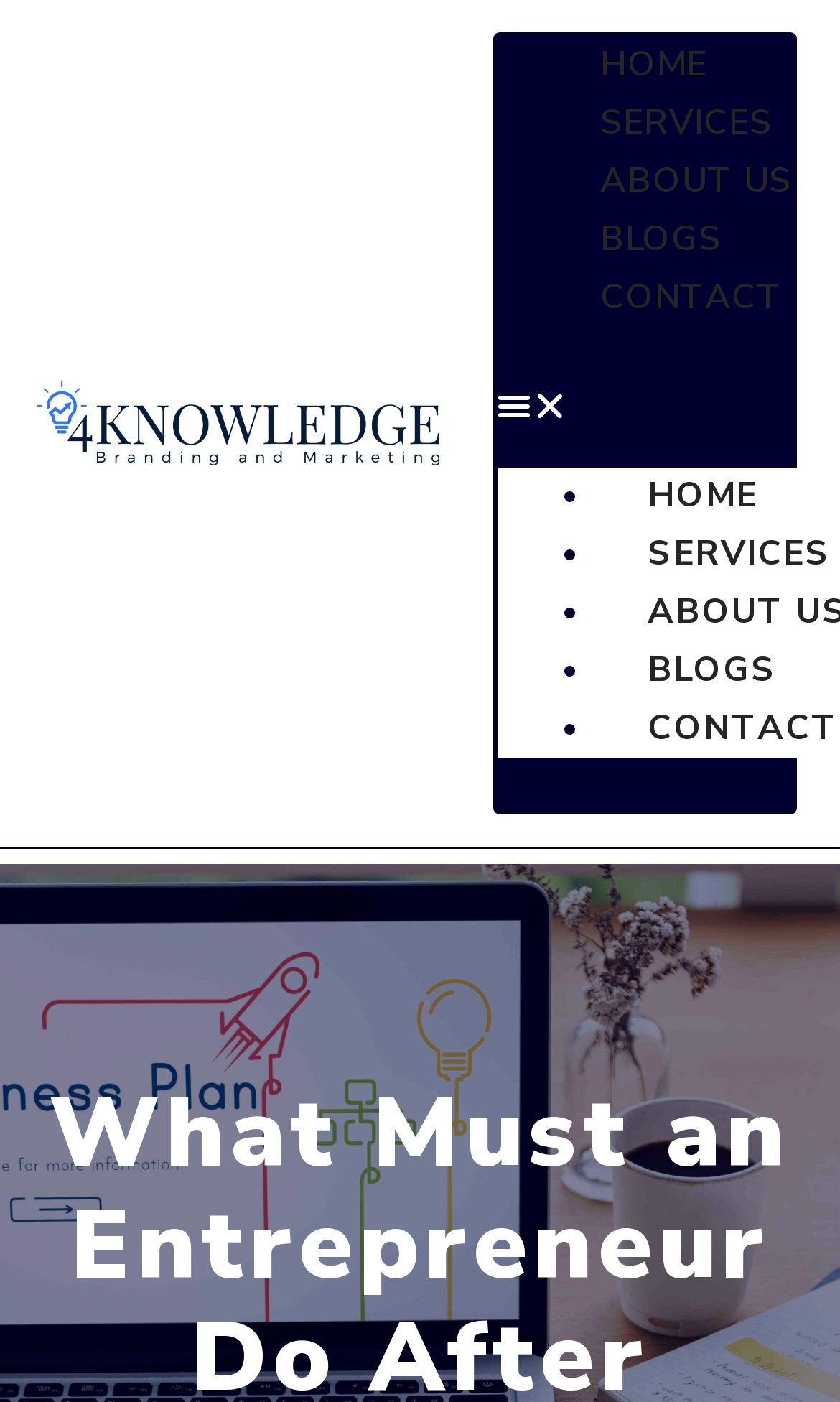Extract the main headline from the webpage and generate its text.

What Must an Entrepreneur Do After Creating a Business Plan?